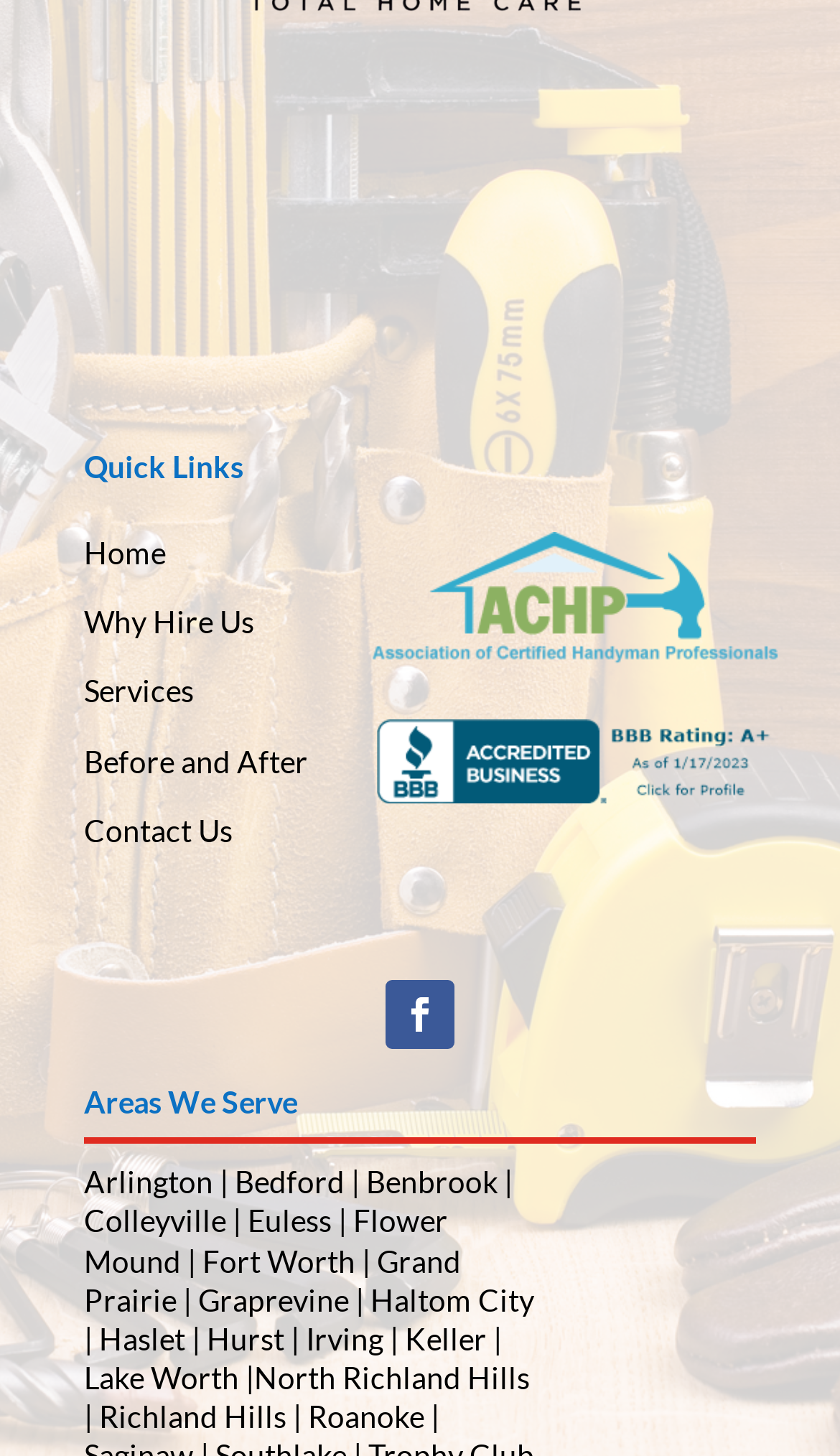What is the last area served by the company?
Please use the image to provide an in-depth answer to the question.

The last area served by the company is 'North Richland Hills' because it is the last link element under the 'Areas We Serve' heading with the bounding box coordinates [0.303, 0.934, 0.631, 0.959].